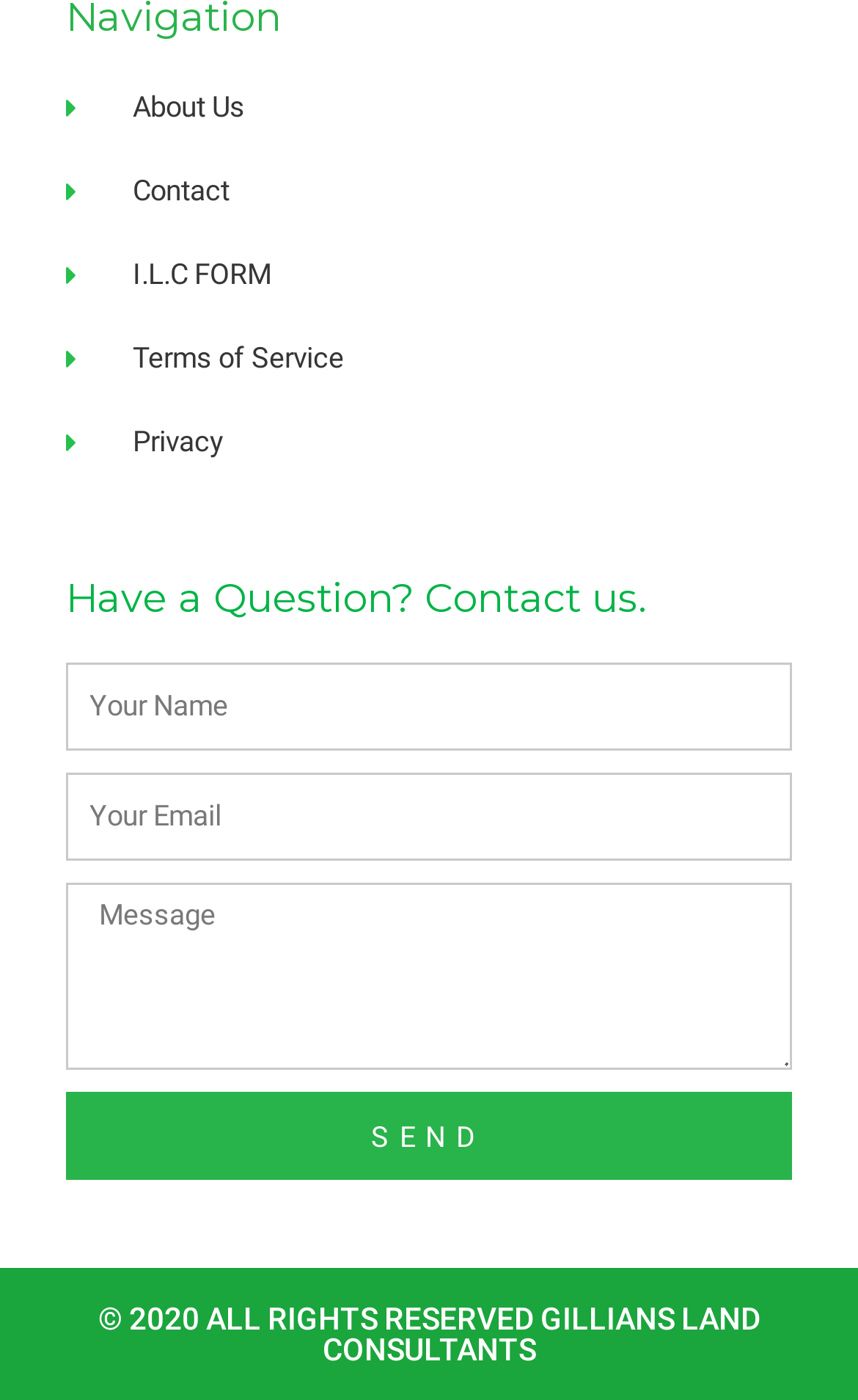Respond with a single word or phrase to the following question:
What is the text of the button?

SEND